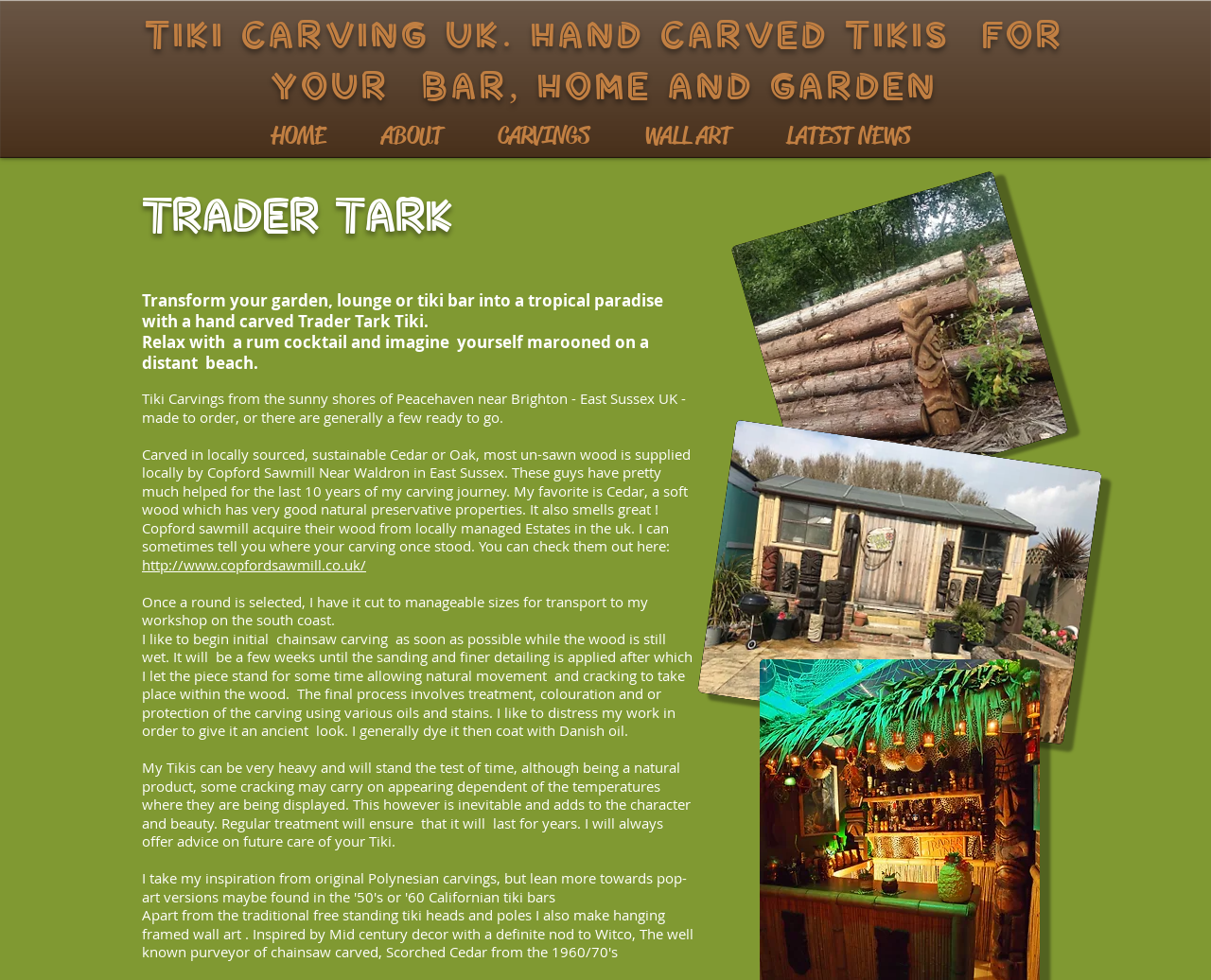Elaborate on the different components and information displayed on the webpage.

The webpage is about Trader Tark, a UK-based business that creates hand-carved Tiki sculptures for homes, bars, and gardens. At the top of the page, there is a large heading that reads "TIKI CARVING UK. HAND CARVED TIKIS FOR YOUR BAR, HOME AND GARDEN". Below this heading, there is a navigation menu with links to different sections of the website, including "HOME", "ABOUT", "CARVINGS", "WALL ART", and "LATEST NEWS".

On the left side of the page, there is a section with a heading that reads "TRADER TARK". Below this heading, there are several paragraphs of text that describe the business and its process for creating Tiki sculptures. The text explains that the sculptures are made from locally sourced, sustainable wood and are carved to order. It also describes the process of treating and protecting the wood to give it an ancient look.

To the right of the text, there is an image of a Tiki sculpture, which takes up about half of the page. Below the image, there is a link to the business's Instagram page and a generic element with a filename that suggests it may be an image or icon.

Overall, the webpage is focused on showcasing the business's products and process, with a emphasis on the unique, hand-carved nature of the Tiki sculptures.